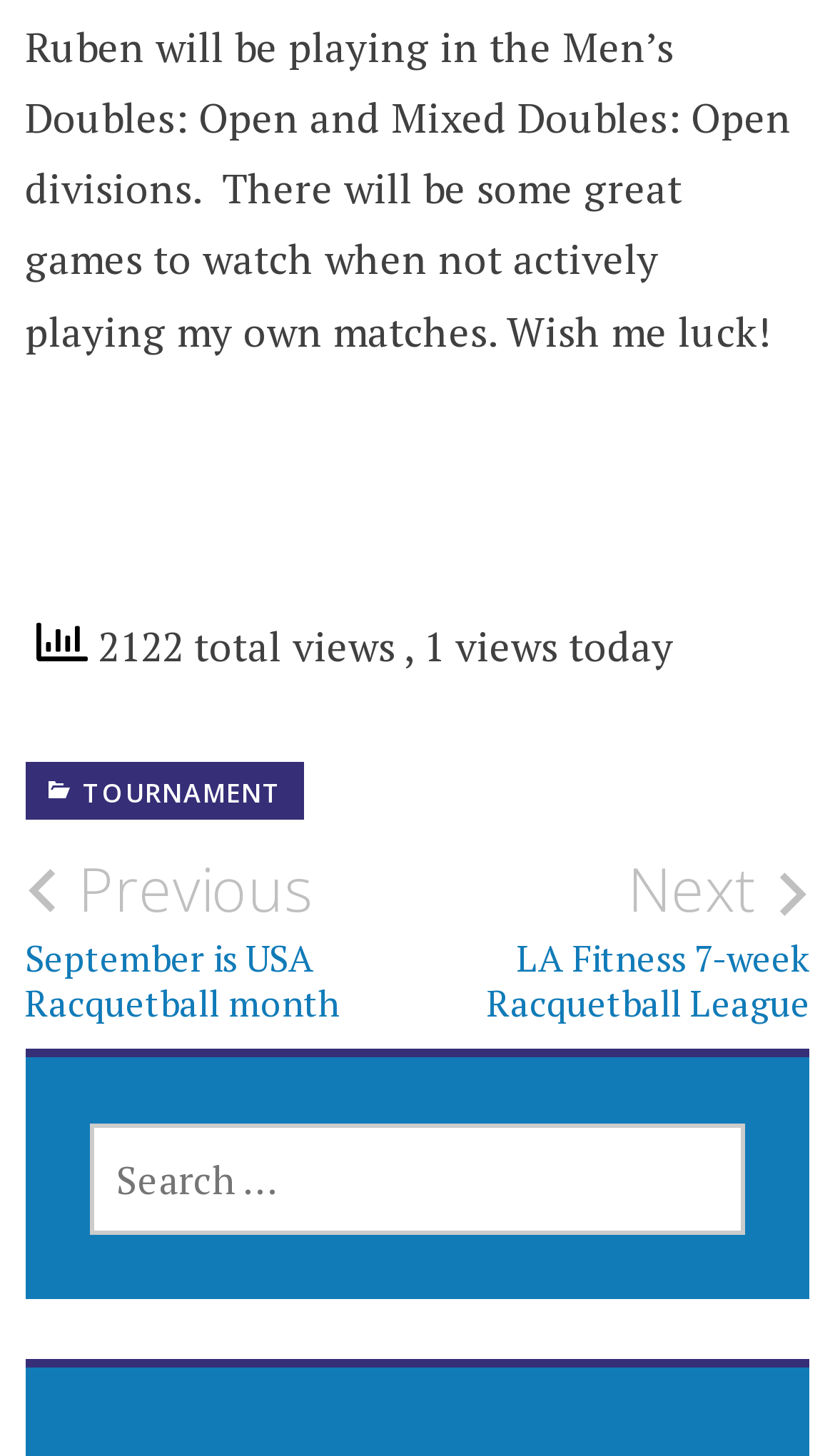What is the previous post about?
Look at the image and respond with a one-word or short-phrase answer.

September is USA Racquetball month